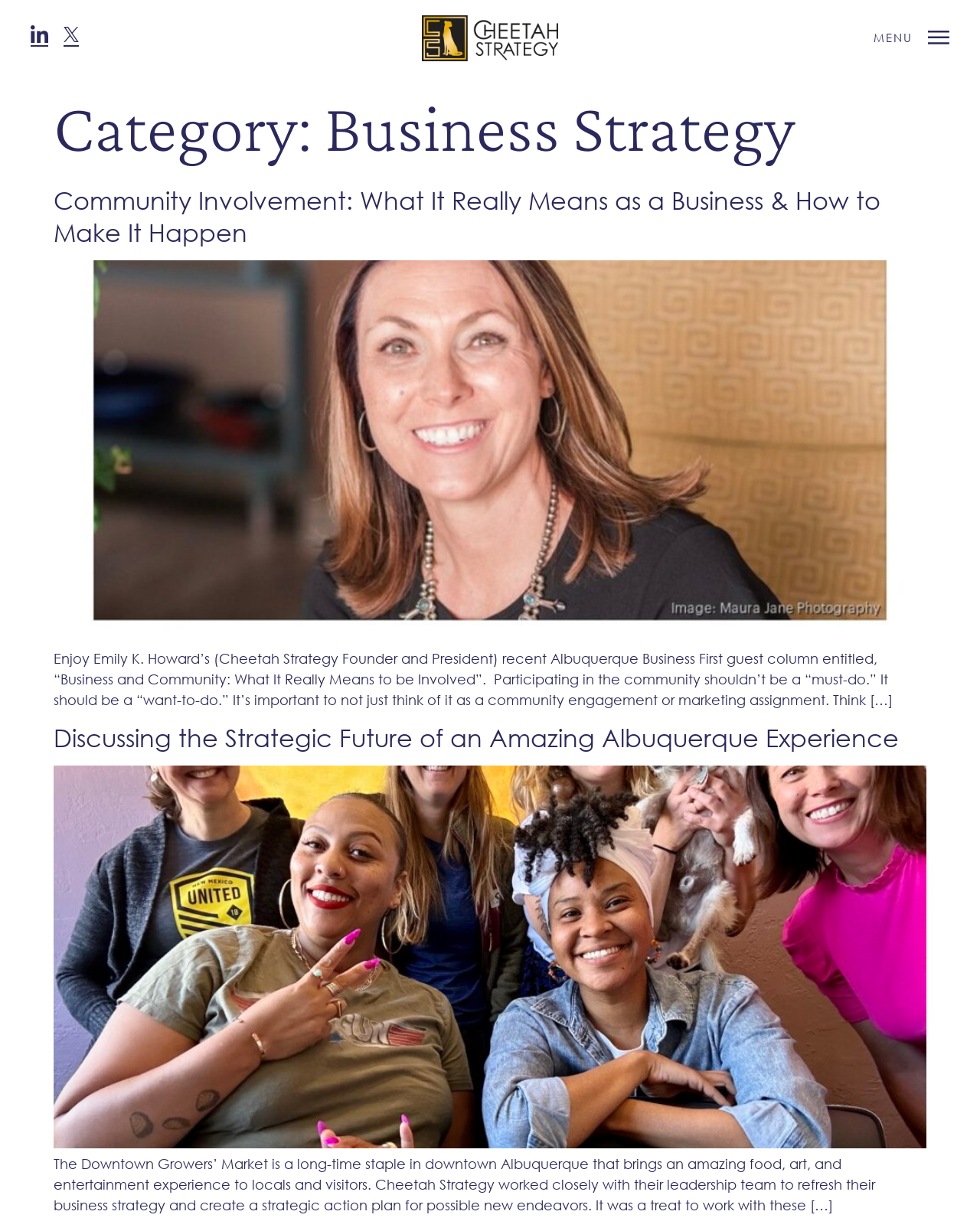Craft a detailed narrative of the webpage's structure and content.

The webpage is an archive of business strategy articles from Cheetah Strategy. At the top, there are four links, with two of them containing small images. On the top right, there is a "MENU" link with an icon. Below the top links, there is a header section with a category title "Business Strategy". 

The main content of the webpage is divided into two articles. The first article has a heading "Community Involvement: What It Really Means as a Business & How to Make It Happen" and a link with the same title. Below the heading, there is a paragraph of text discussing the importance of community involvement for businesses. 

The second article has a heading "Discussing the Strategic Future of an Amazing Albuquerque Experience" and a link with the same title. Below the heading, there is an image of a group of smiling women and a dog around a table, with a link to the image. Below the image, there is a paragraph of text discussing Cheetah Strategy's work with the Downtown Growers' Market in Albuquerque.